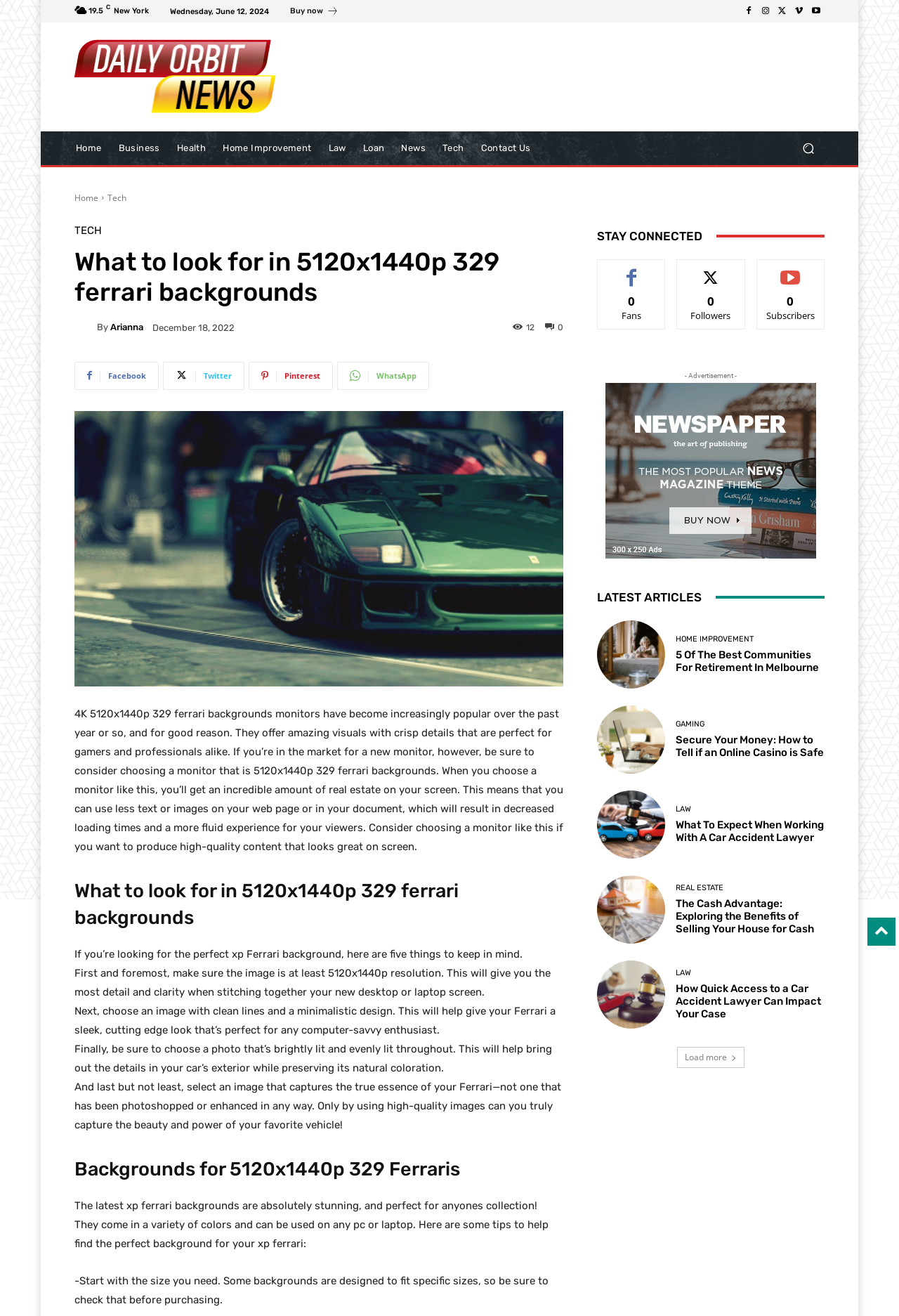Determine the bounding box coordinates for the HTML element described here: "parent_node: Buy now aria-label="icon_box"".

[0.323, 0.003, 0.377, 0.015]